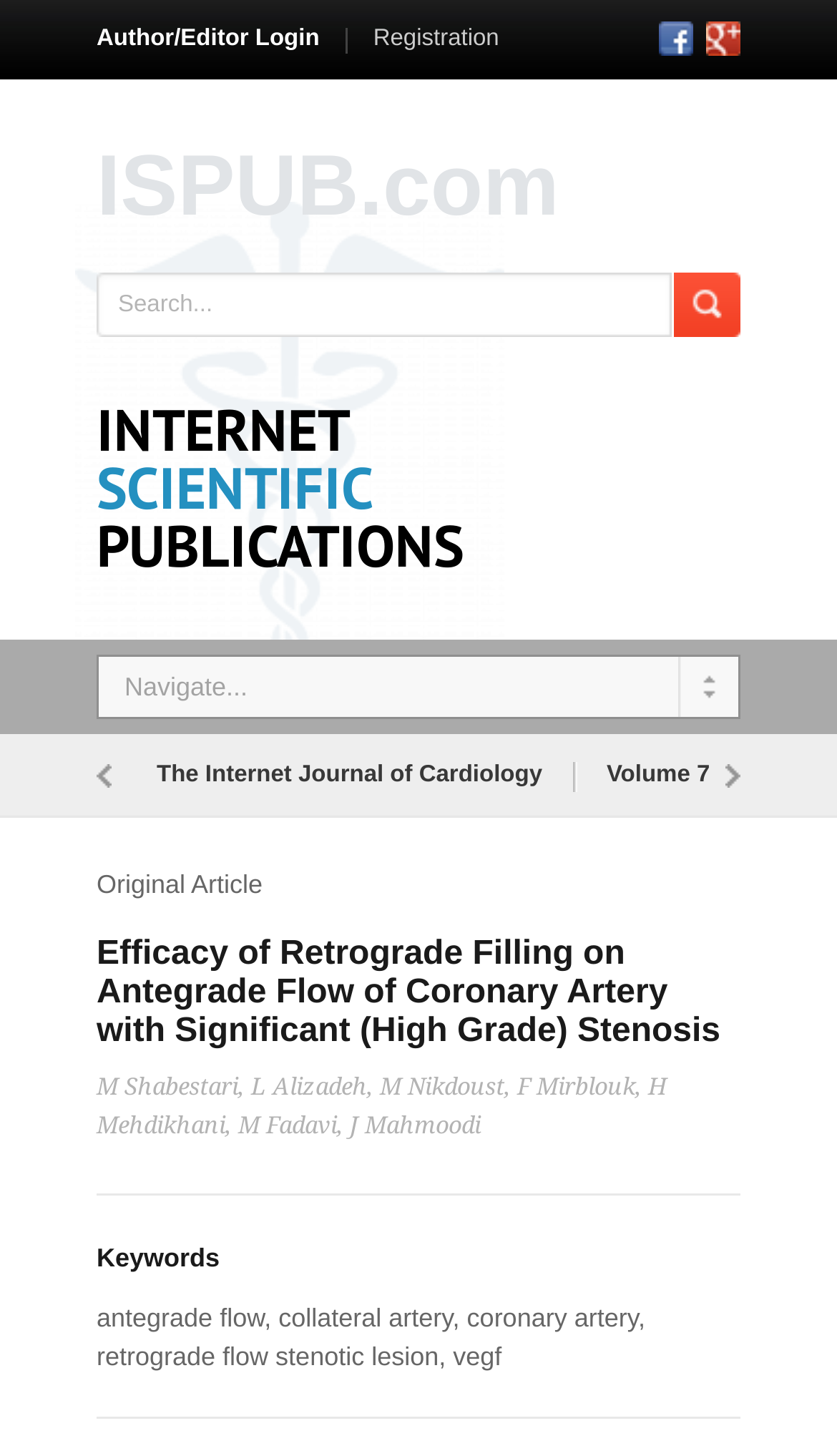Please determine the bounding box coordinates of the element to click in order to execute the following instruction: "read the article about retrograde filling on antegrade flow of coronary artery". The coordinates should be four float numbers between 0 and 1, specified as [left, top, right, bottom].

[0.115, 0.643, 0.861, 0.721]